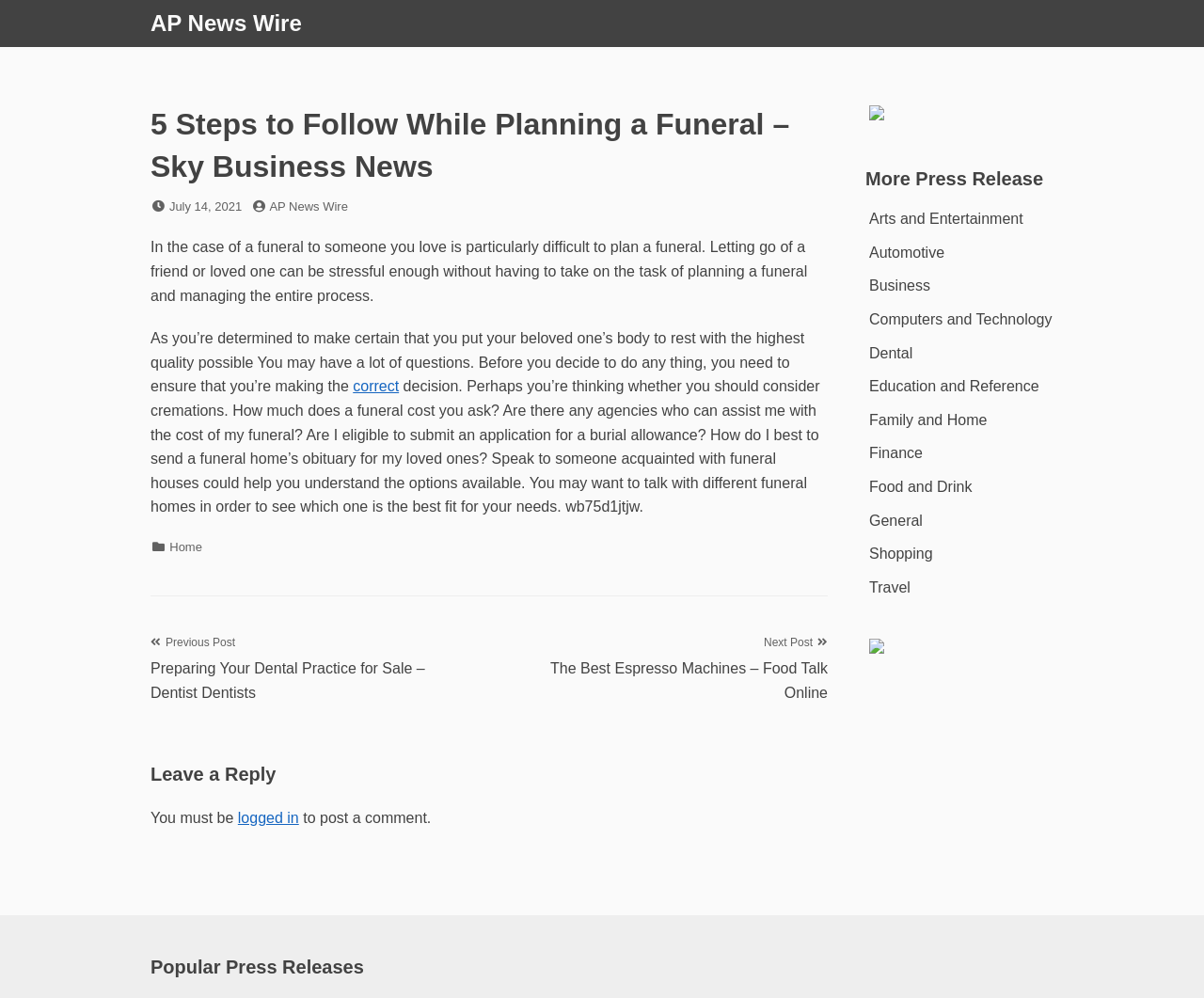What is the topic of the article?
Refer to the image and provide a one-word or short phrase answer.

Funeral planning